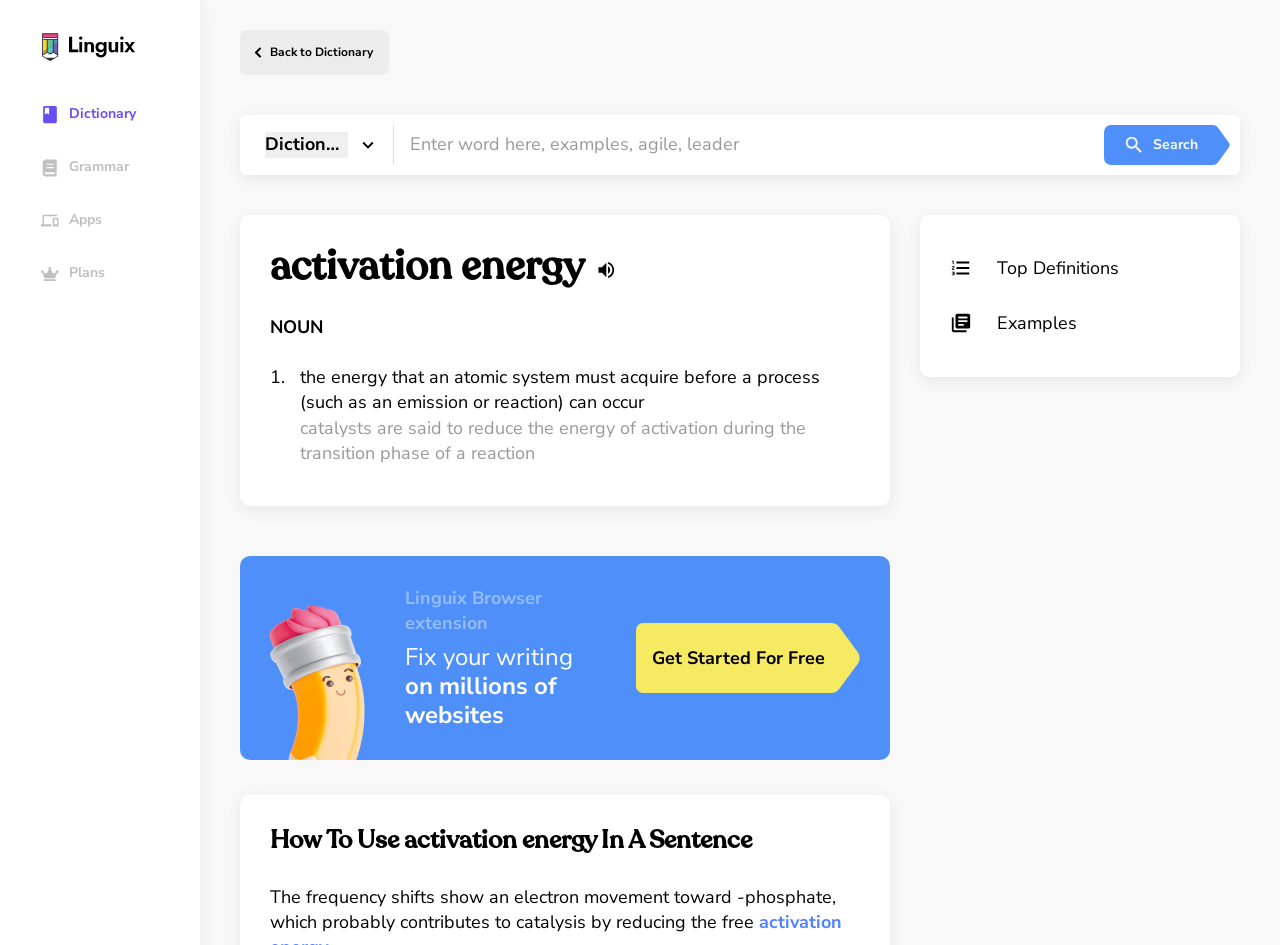Could you determine the bounding box coordinates of the clickable element to complete the instruction: "View top definitions"? Provide the coordinates as four float numbers between 0 and 1, i.e., [left, top, right, bottom].

[0.742, 0.259, 0.945, 0.309]